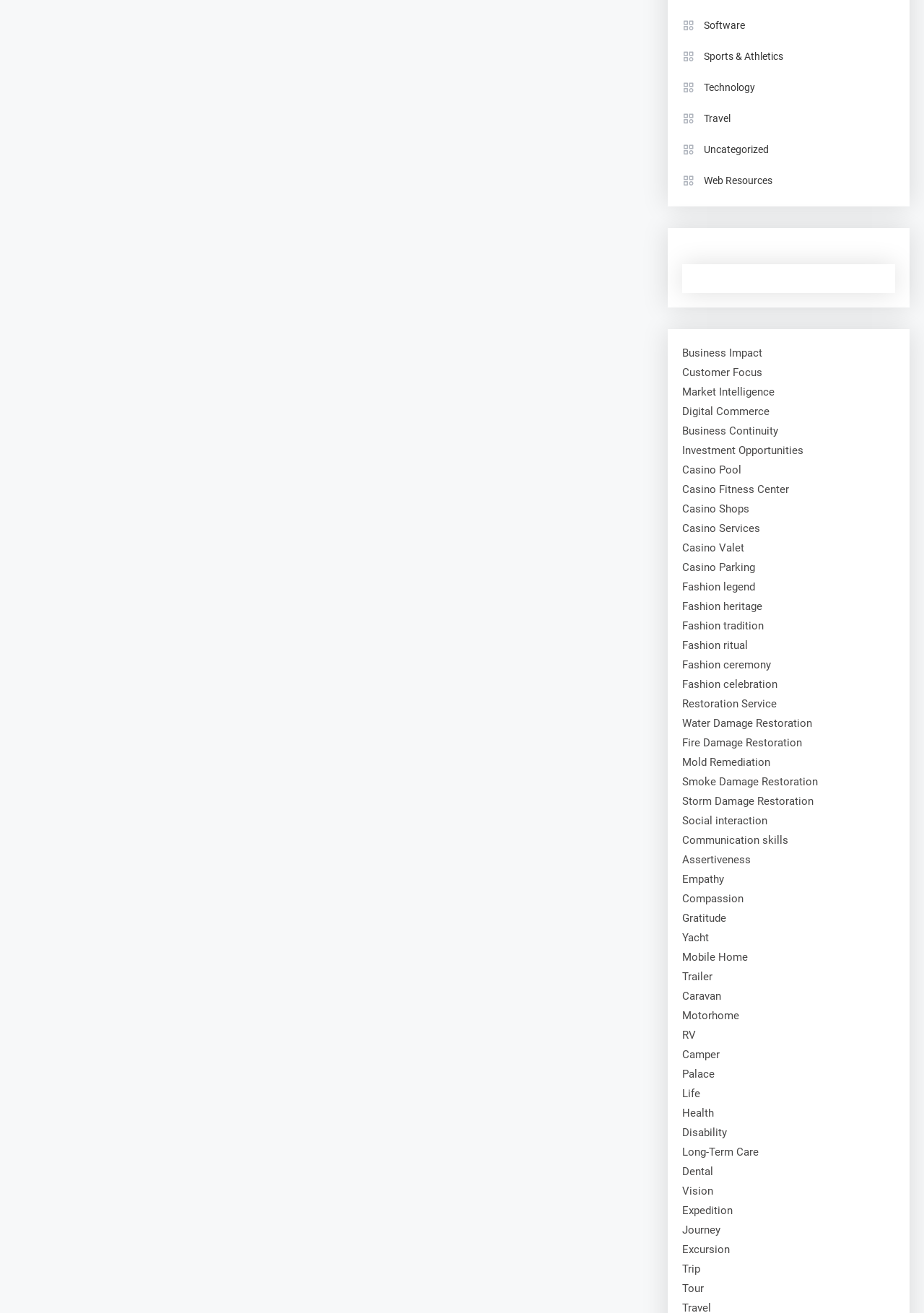Provide a short answer using a single word or phrase for the following question: 
What is the last type of accommodation mentioned?

Palace